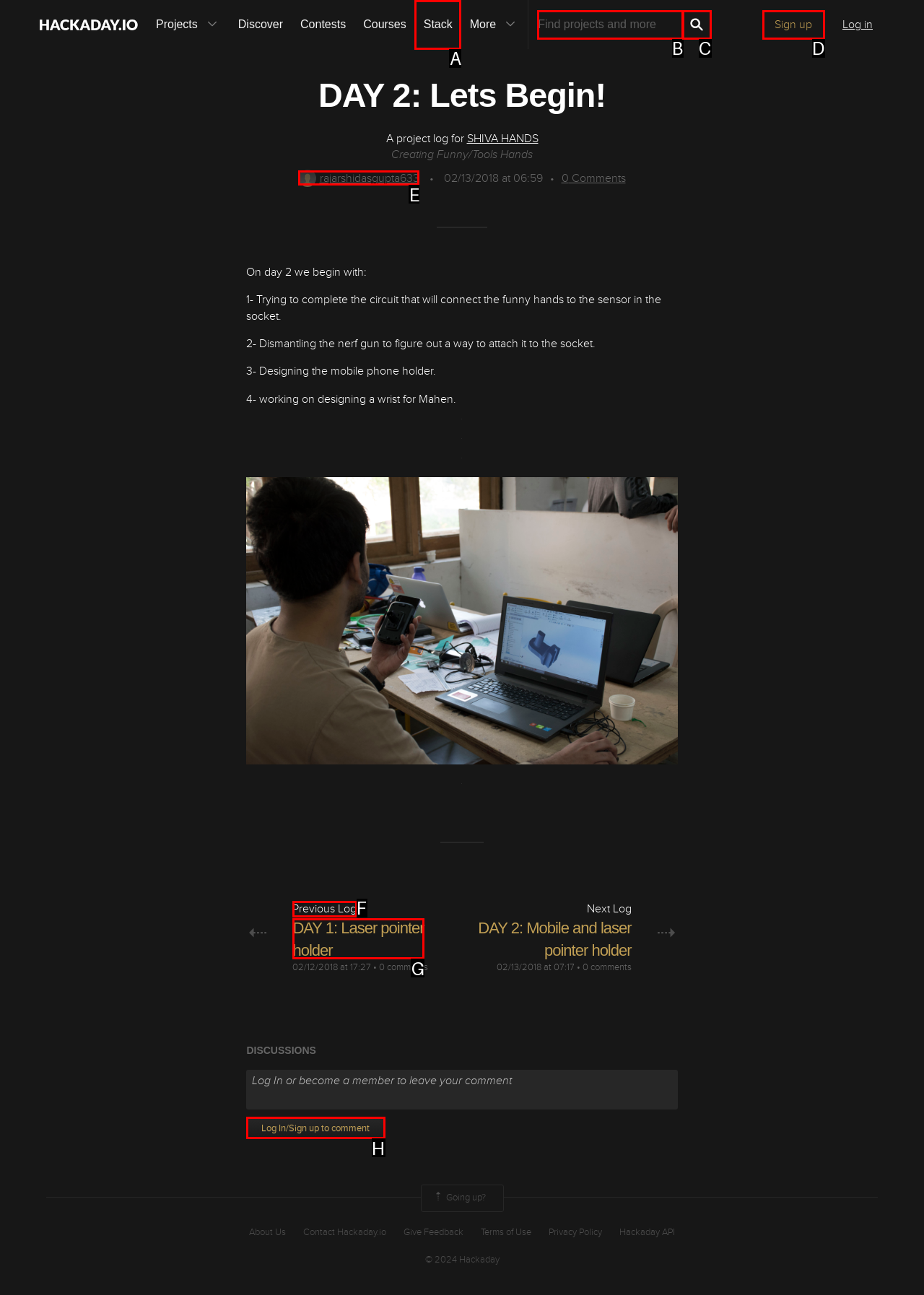To perform the task "View previous log", which UI element's letter should you select? Provide the letter directly.

F